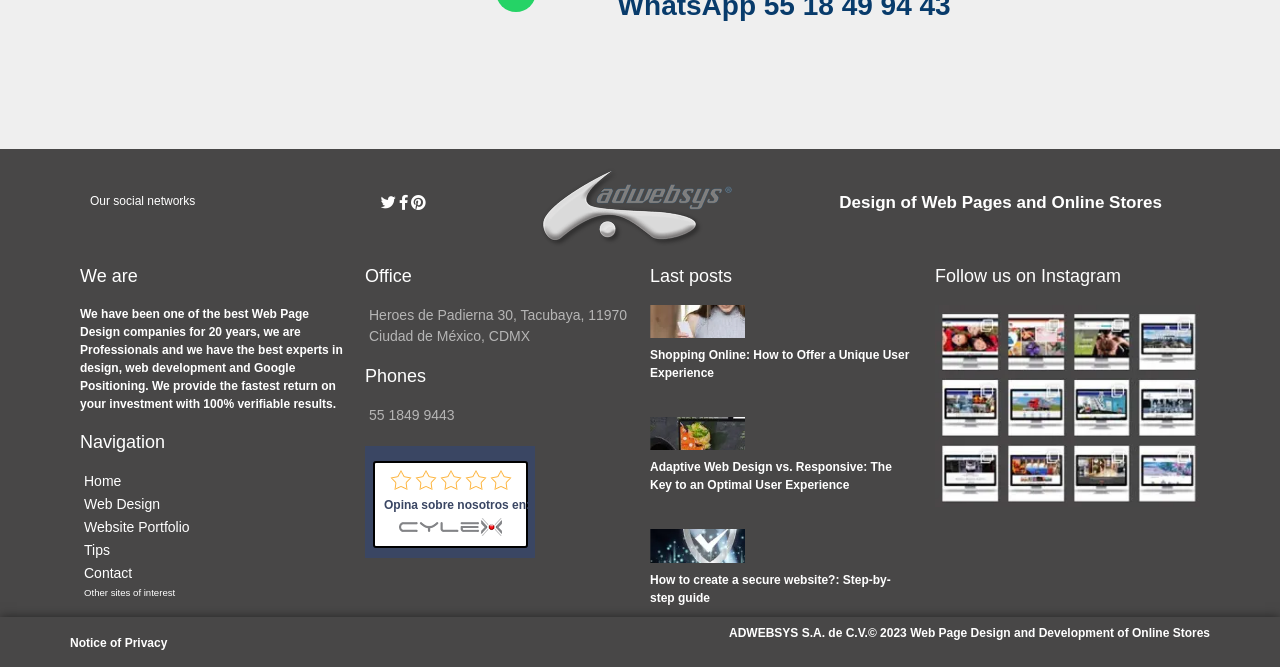Given the element description Opina sobre nosotros en:, predict the bounding box coordinates for the UI element in the webpage screenshot. The format should be (top-left x, top-left y, bottom-right x, bottom-right y), and the values should be between 0 and 1.

[0.296, 0.738, 0.418, 0.776]